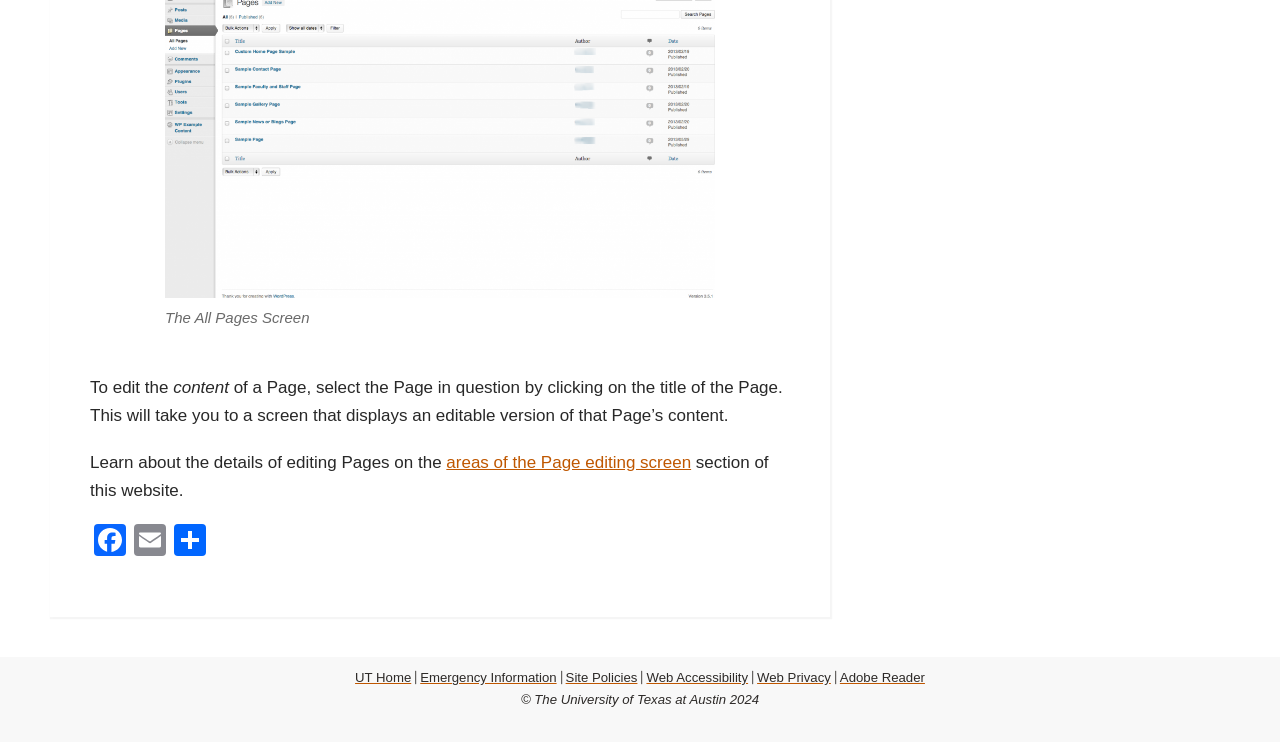What is the purpose of the 'UT Home' link?
Refer to the image and give a detailed answer to the question.

The 'UT Home' link is likely a navigation link to the university's homepage, as it is placed alongside other links such as 'Emergency Information' and 'Site Policies'.